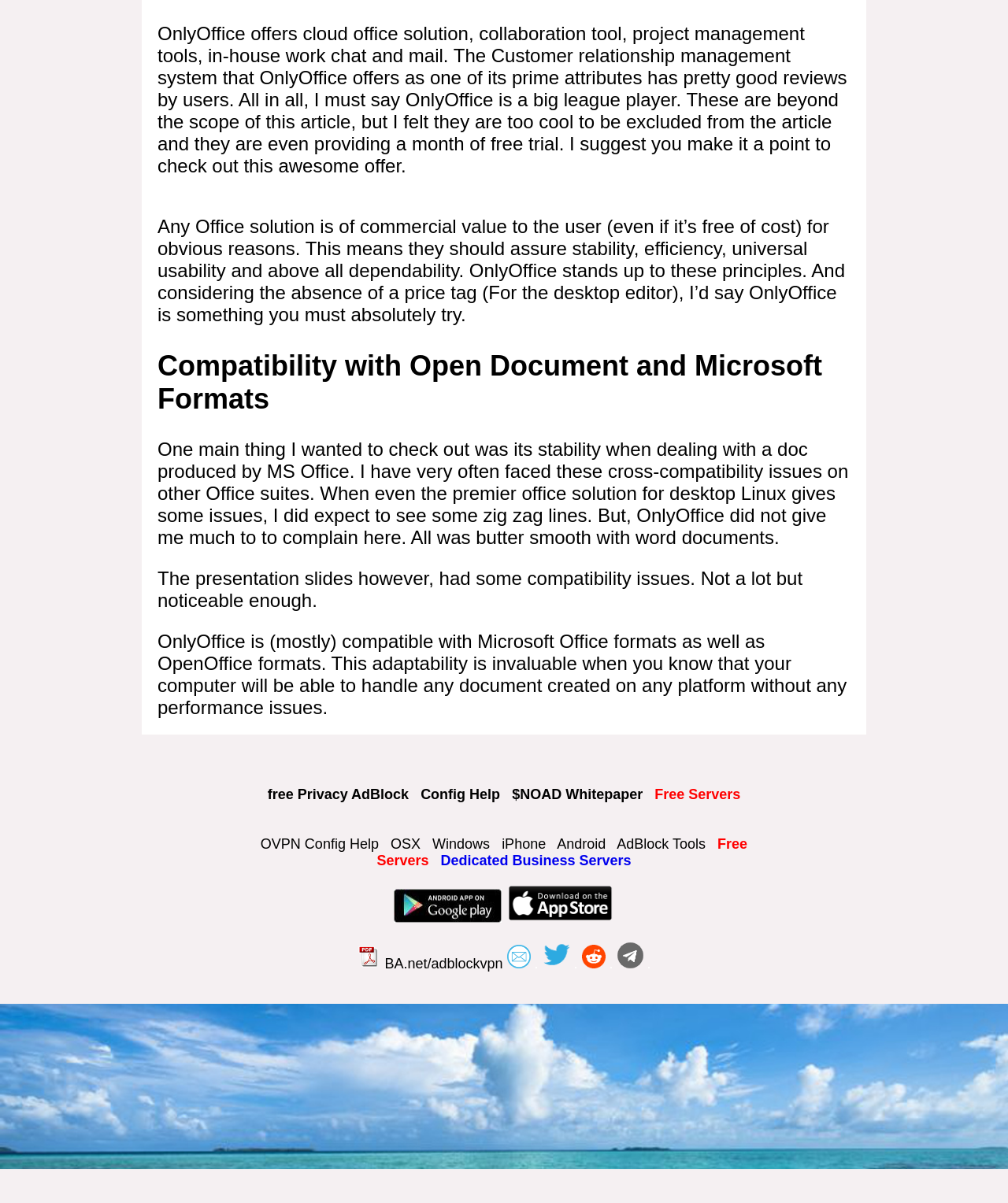What is OnlyOffice?
Could you answer the question with a detailed and thorough explanation?

Based on the text, OnlyOffice is a cloud office solution that offers collaboration tools, project management tools, in-house work chat and mail, and a customer relationship management system. It is described as a big league player and offers a month of free trial.